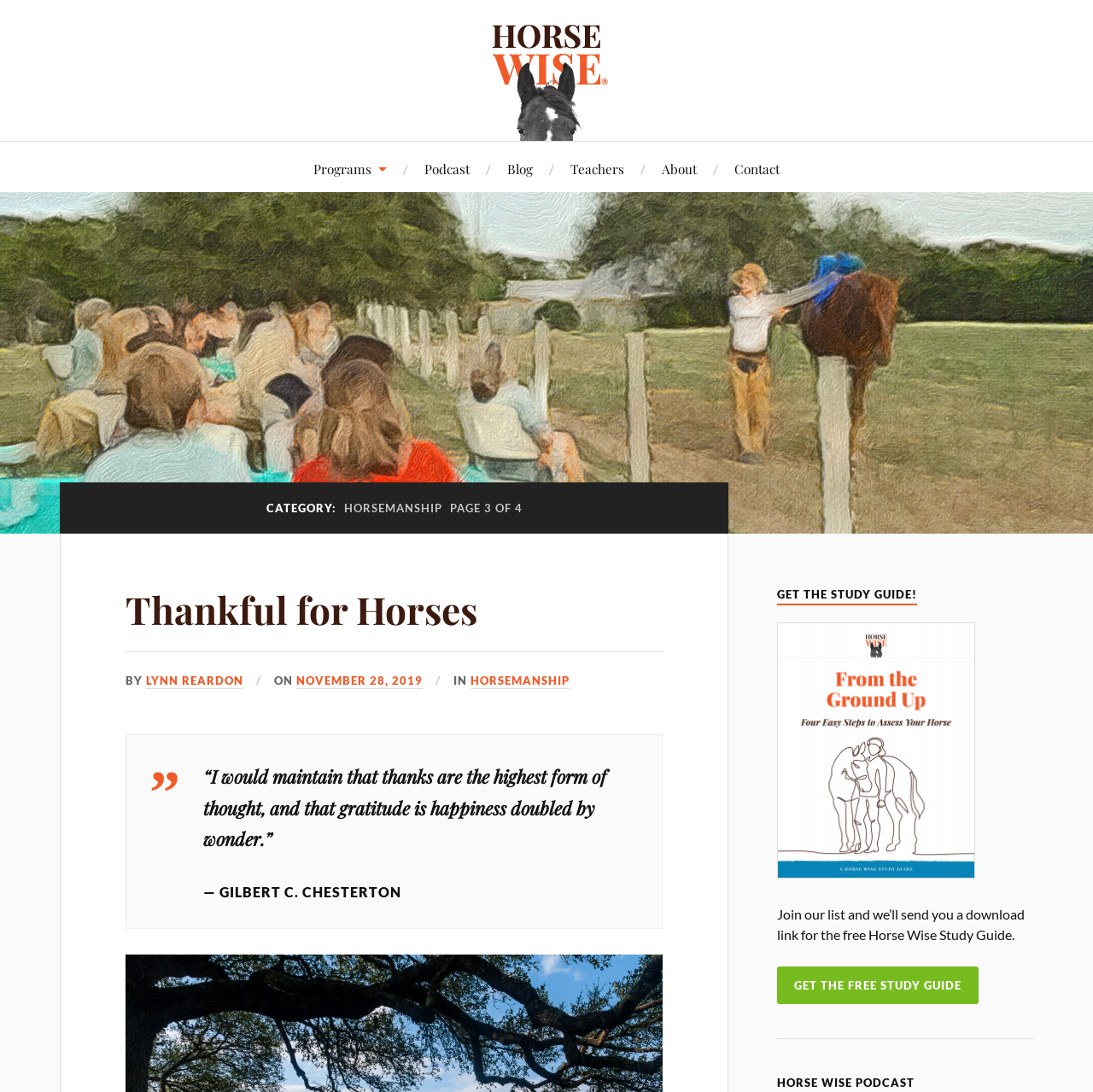Please answer the following question using a single word or phrase: 
What is the date of the article 'Thankful for Horses'?

NOVEMBER 28, 2019